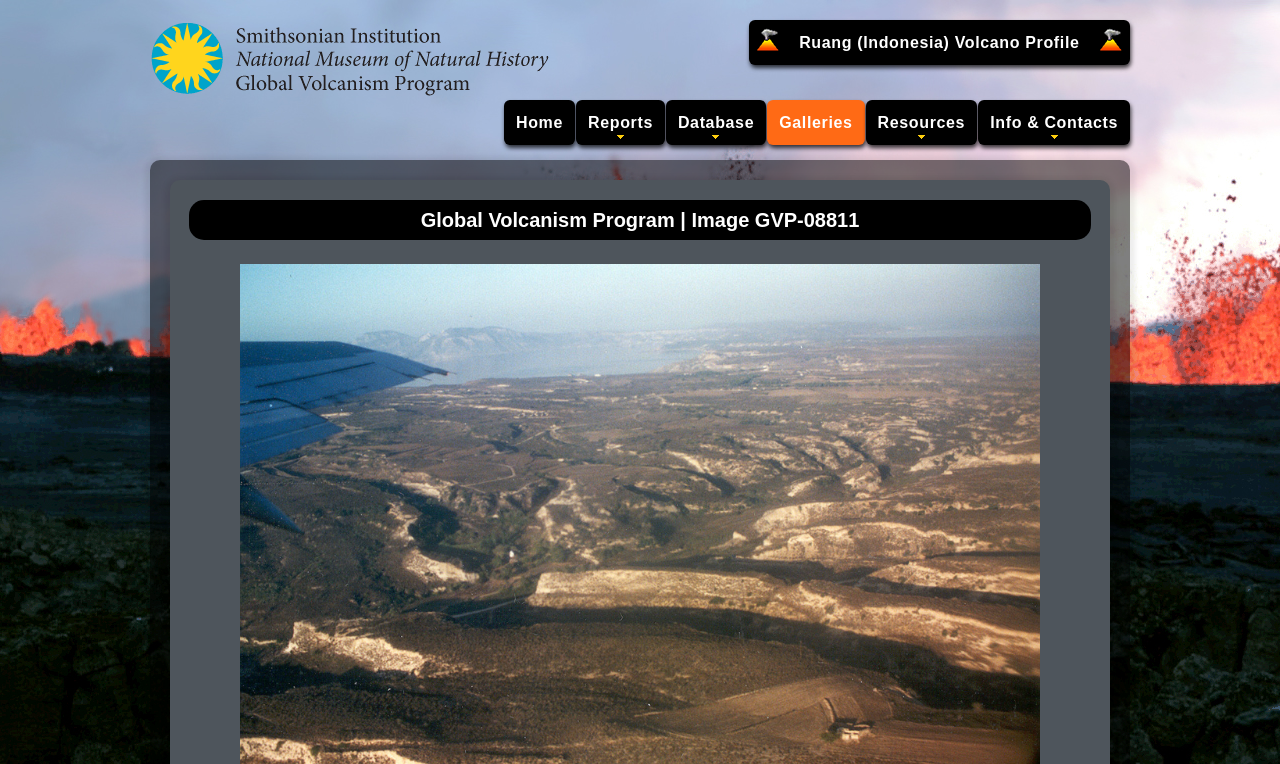Determine the bounding box coordinates of the clickable region to execute the instruction: "access resources". The coordinates should be four float numbers between 0 and 1, denoted as [left, top, right, bottom].

[0.676, 0.131, 0.763, 0.19]